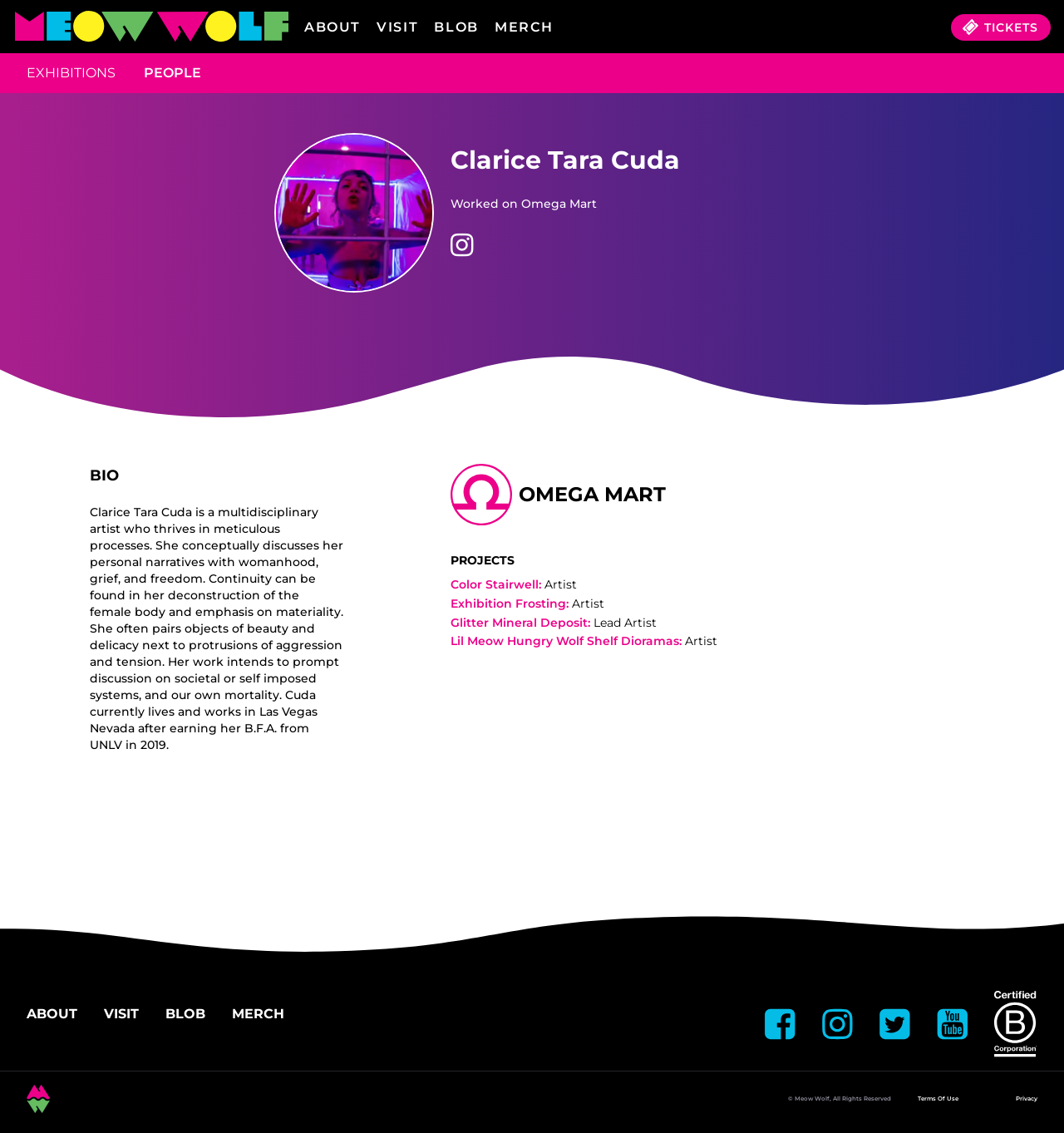Kindly determine the bounding box coordinates of the area that needs to be clicked to fulfill this instruction: "View trending articles".

None